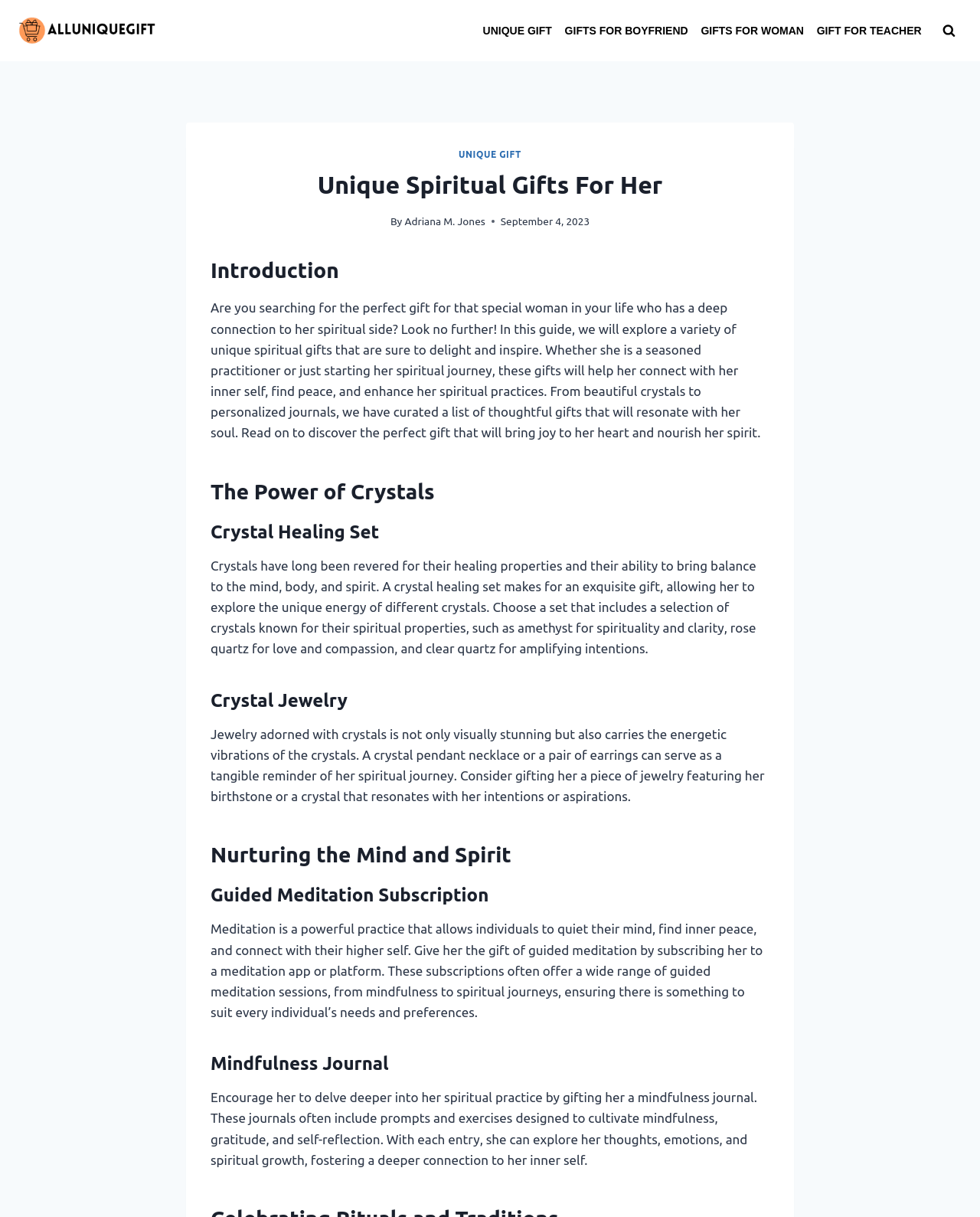Offer a detailed account of what is visible on the webpage.

This webpage is about unique spiritual gifts for women, with a focus on helping readers find the perfect gift for a special woman in their life who has a deep connection to her spiritual side. 

At the top left of the page, there is a link to "All Unique Gift" accompanied by an image. On the top right, there is a navigation menu with four links: "UNIQUE GIFT", "GIFTS FOR BOYFRIEND", "GIFTS FOR WOMAN", and "GIFT FOR TEACHER". 

Below the navigation menu, there is a button to view a search form. 

The main content of the page is divided into sections, each with a heading. The first section is an introduction, which explains that the guide will explore unique spiritual gifts that can delight and inspire the special woman. 

The following sections are about the power of crystals, crystal healing sets, crystal jewelry, nurturing the mind and spirit, guided meditation subscriptions, and mindfulness journals. Each section provides a brief description of the gift idea, explaining its benefits and how it can help the woman connect with her spiritual side. 

Throughout the page, there are no images other than the one accompanying the "All Unique Gift" link at the top left. The overall layout is organized, with clear headings and concise text.